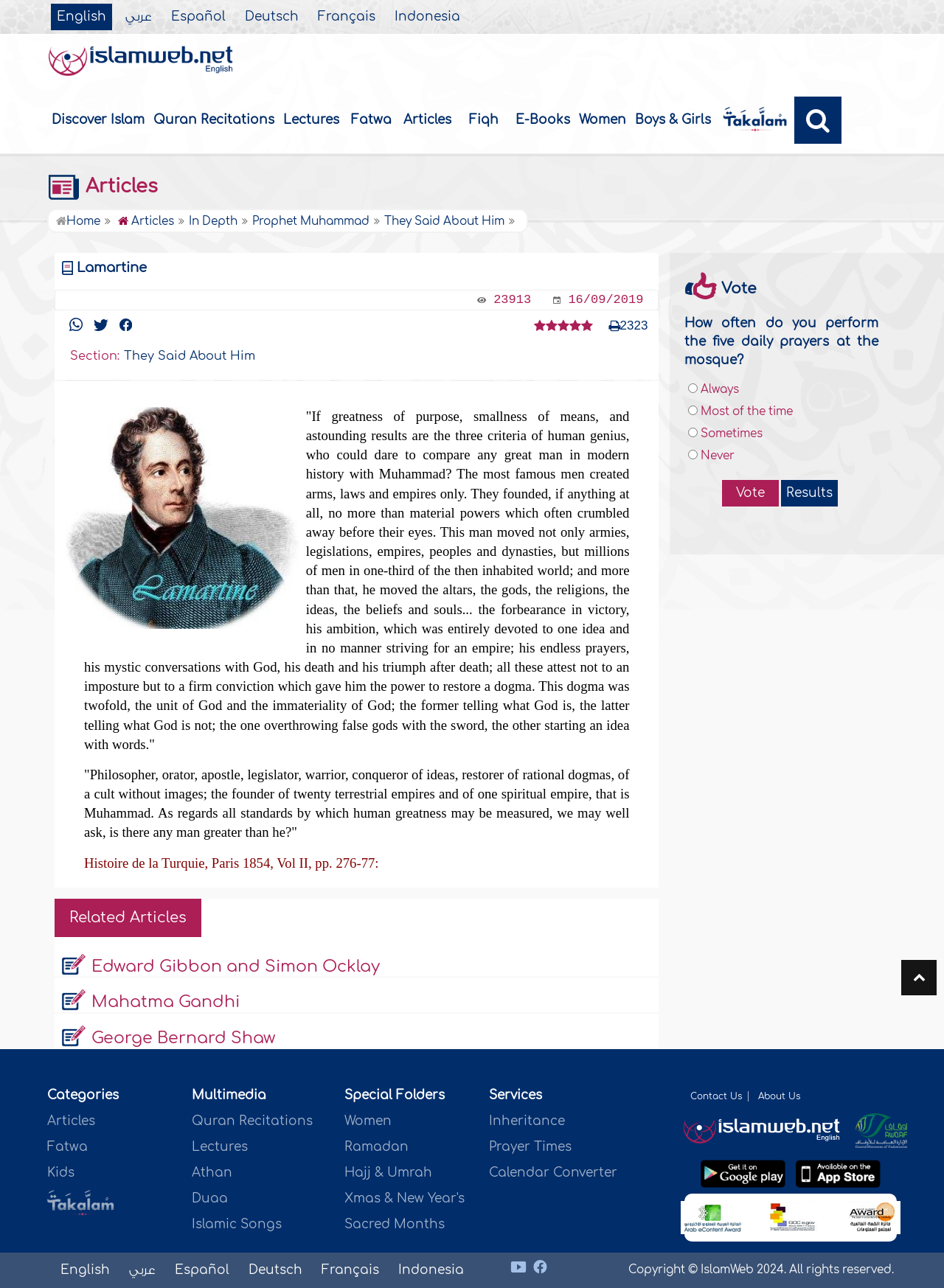Identify the bounding box coordinates of the section that should be clicked to achieve the task described: "Click the English link".

[0.054, 0.003, 0.119, 0.023]